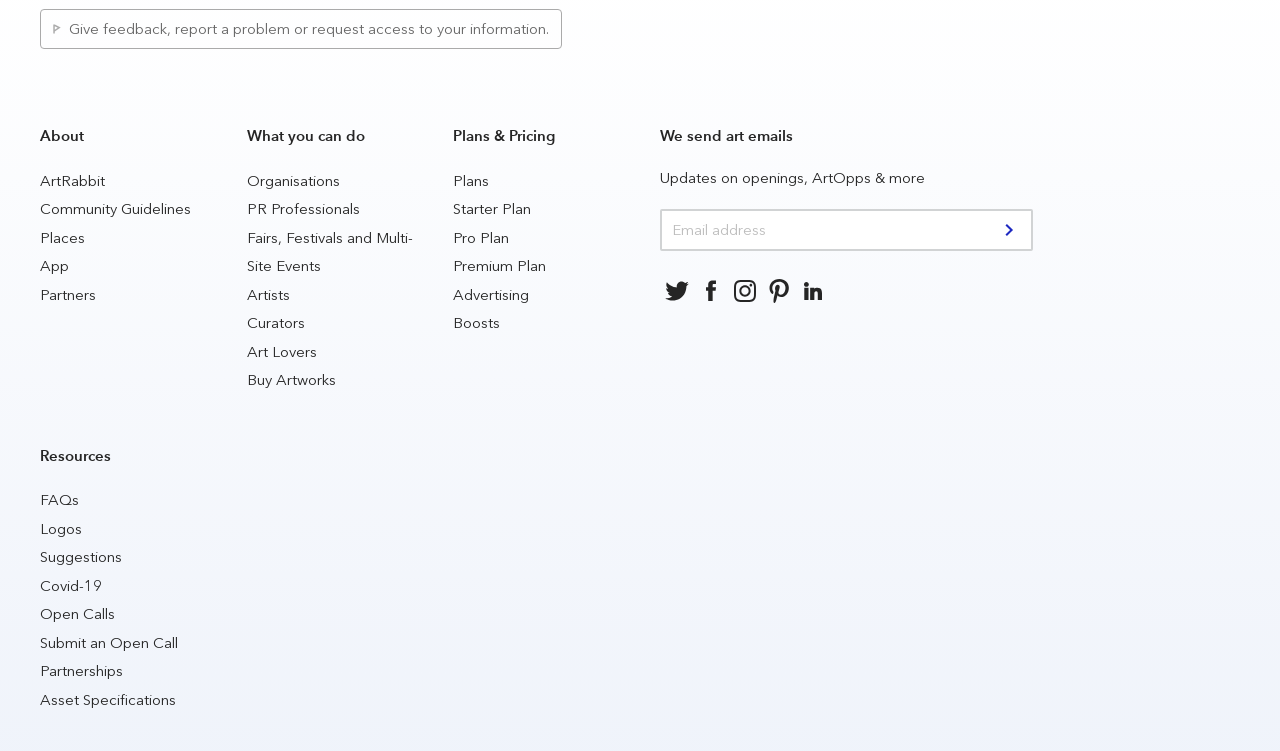Identify the bounding box coordinates of the region that should be clicked to execute the following instruction: "view terms and conditions".

None